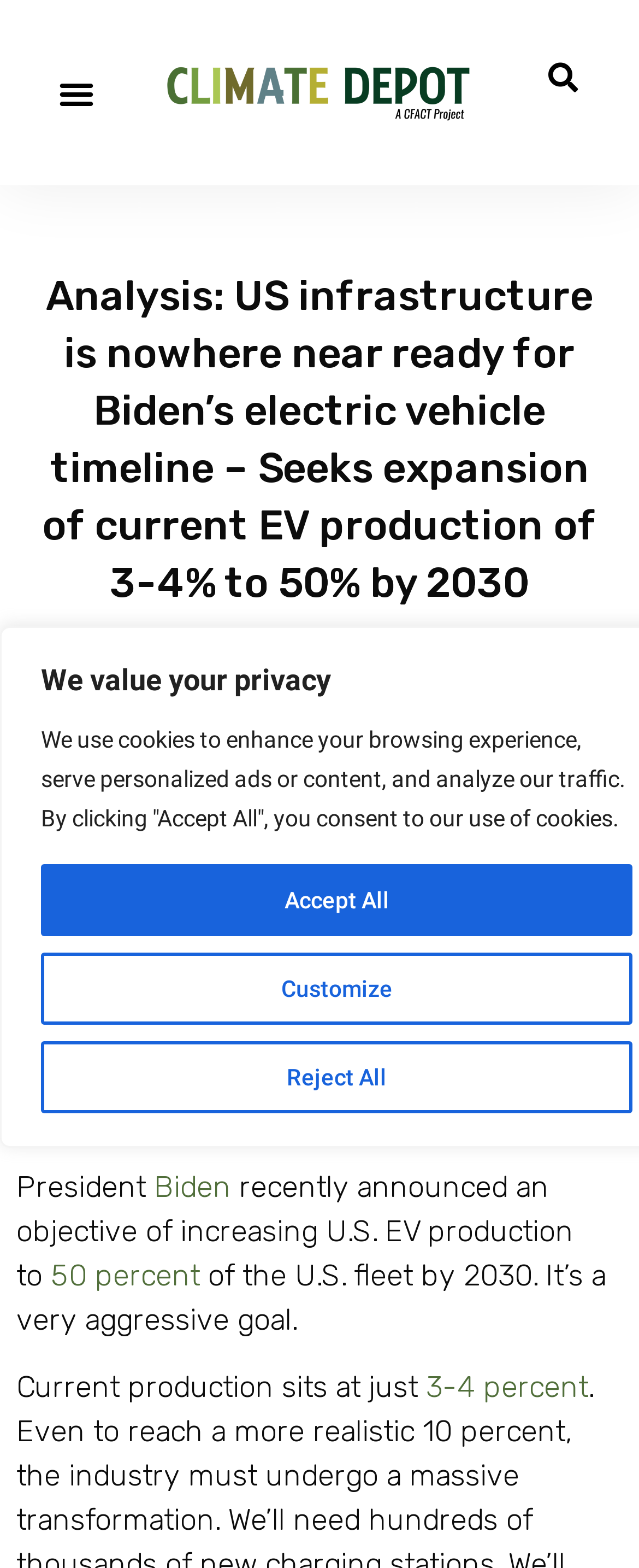Determine the bounding box coordinates of the target area to click to execute the following instruction: "View the post timestamp."

[0.785, 0.471, 0.923, 0.49]